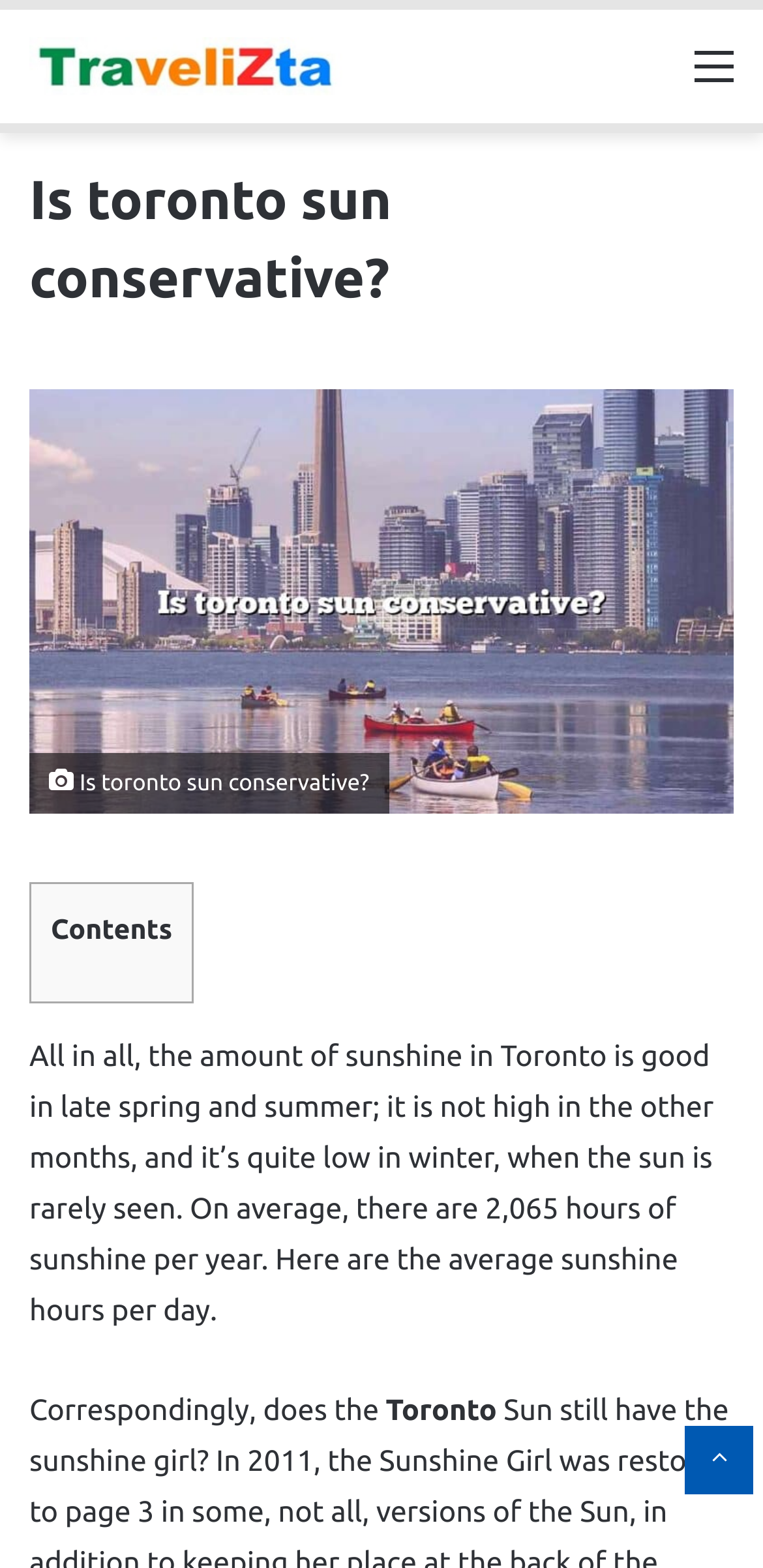Given the element description, predict the bounding box coordinates in the format (top-left x, top-left y, bottom-right x, bottom-right y), using floating point numbers between 0 and 1: Menu

[0.91, 0.013, 0.962, 0.069]